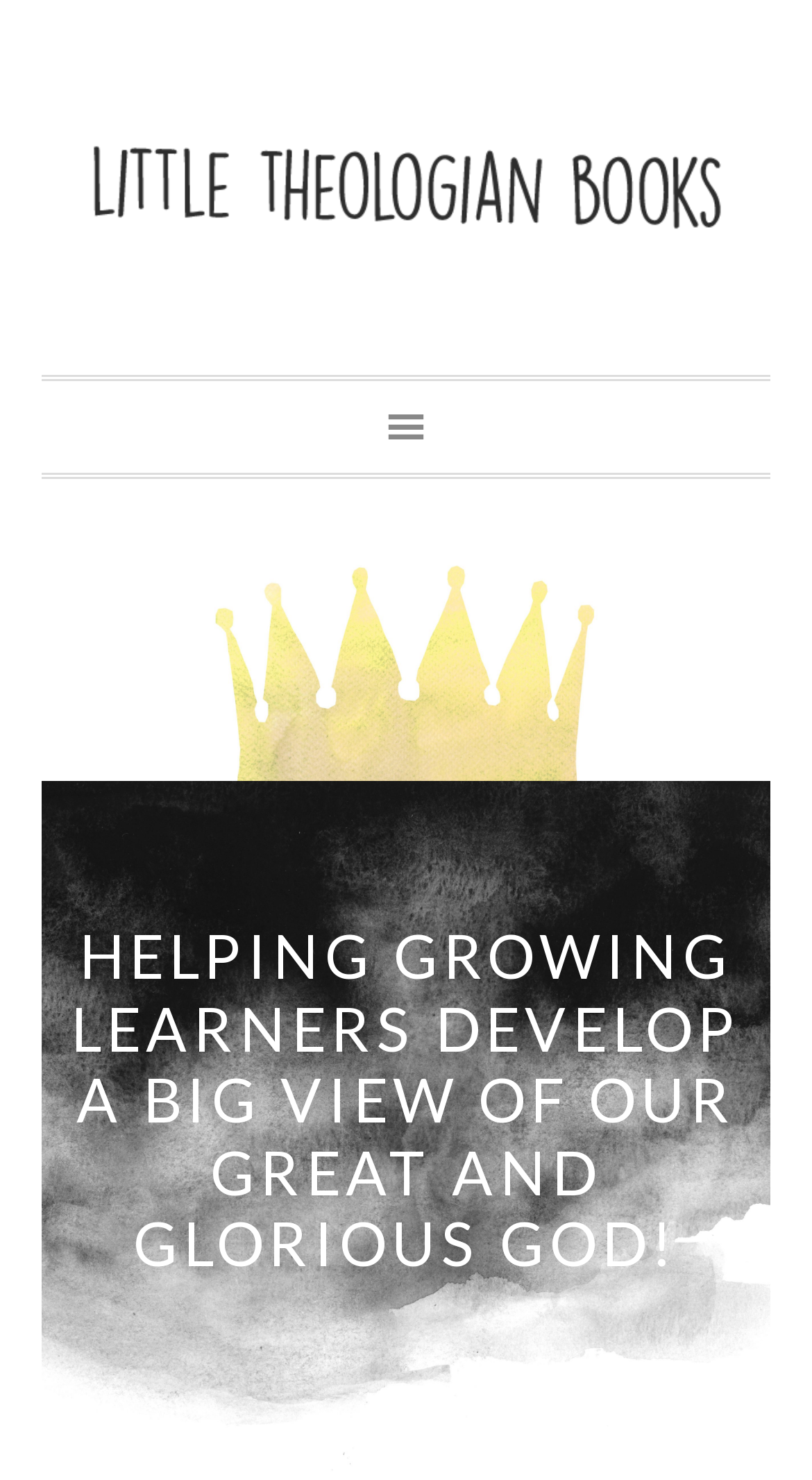Find the bounding box coordinates for the UI element whose description is: "Little Theologian Books". The coordinates should be four float numbers between 0 and 1, in the format [left, top, right, bottom].

[0.051, 0.056, 0.949, 0.197]